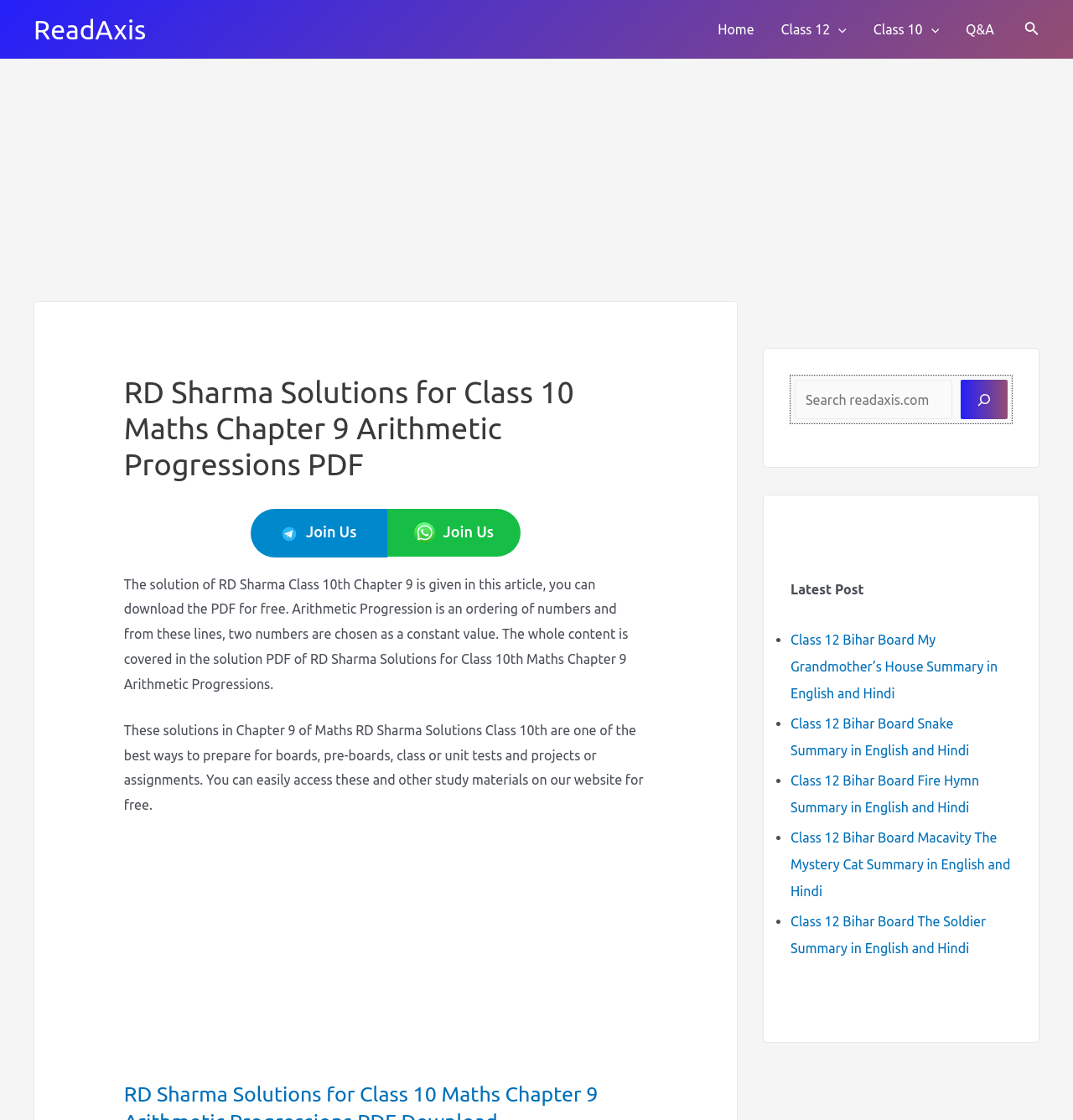Please identify the bounding box coordinates of the region to click in order to complete the task: "Join the Telegram group". The coordinates must be four float numbers between 0 and 1, specified as [left, top, right, bottom].

[0.234, 0.455, 0.361, 0.498]